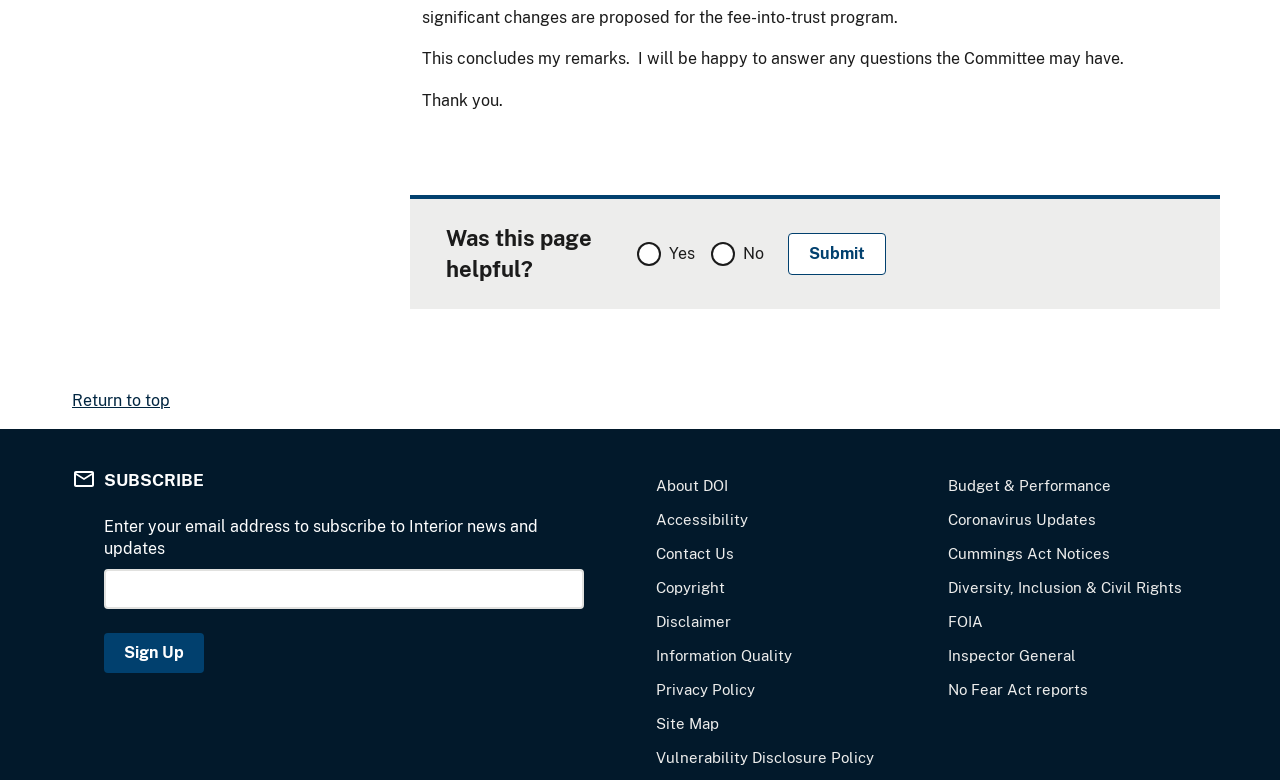What is the purpose of the 'Submit' button?
Analyze the image and provide a thorough answer to the question.

The 'Submit' button is located below the 'Was this page helpful?' heading, suggesting that it is related to submitting an answer to the question of whether the page was helpful.